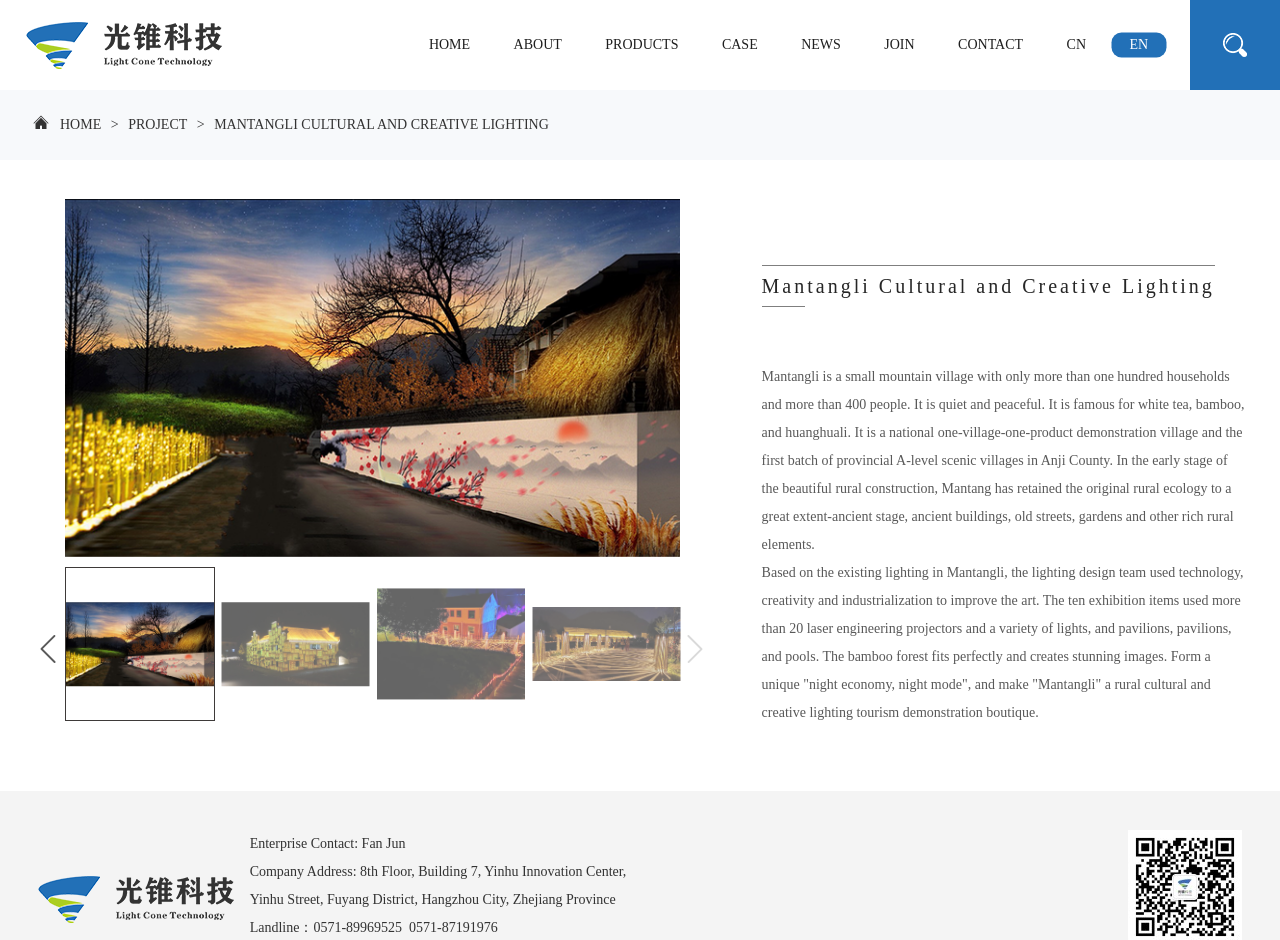Respond with a single word or phrase:
What is the population of Mantangli village?

More than 400 people